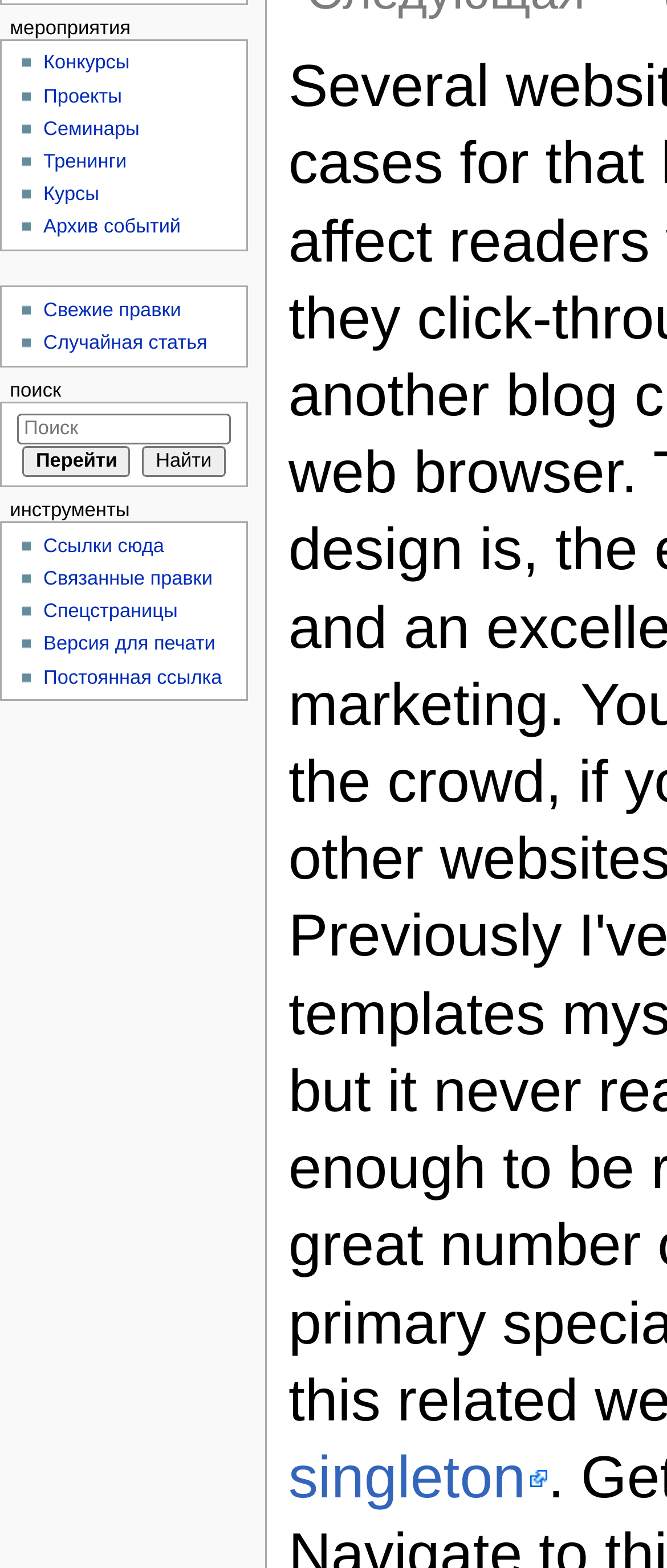Using the description: "Постоянная ссылка", identify the bounding box of the corresponding UI element in the screenshot.

[0.065, 0.426, 0.333, 0.439]